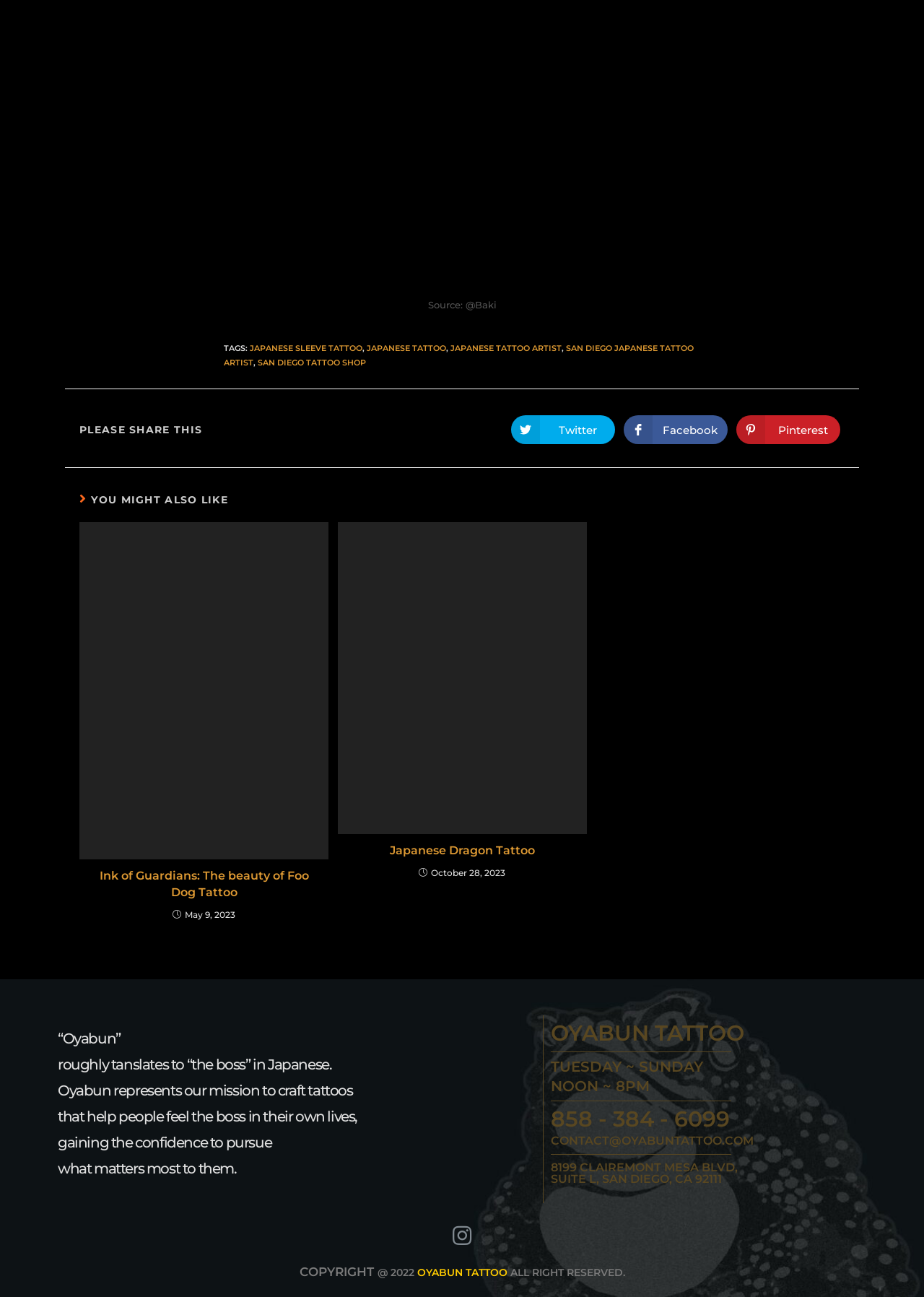Determine the bounding box coordinates of the clickable region to execute the instruction: "Share on Twitter". The coordinates should be four float numbers between 0 and 1, denoted as [left, top, right, bottom].

[0.553, 0.32, 0.666, 0.342]